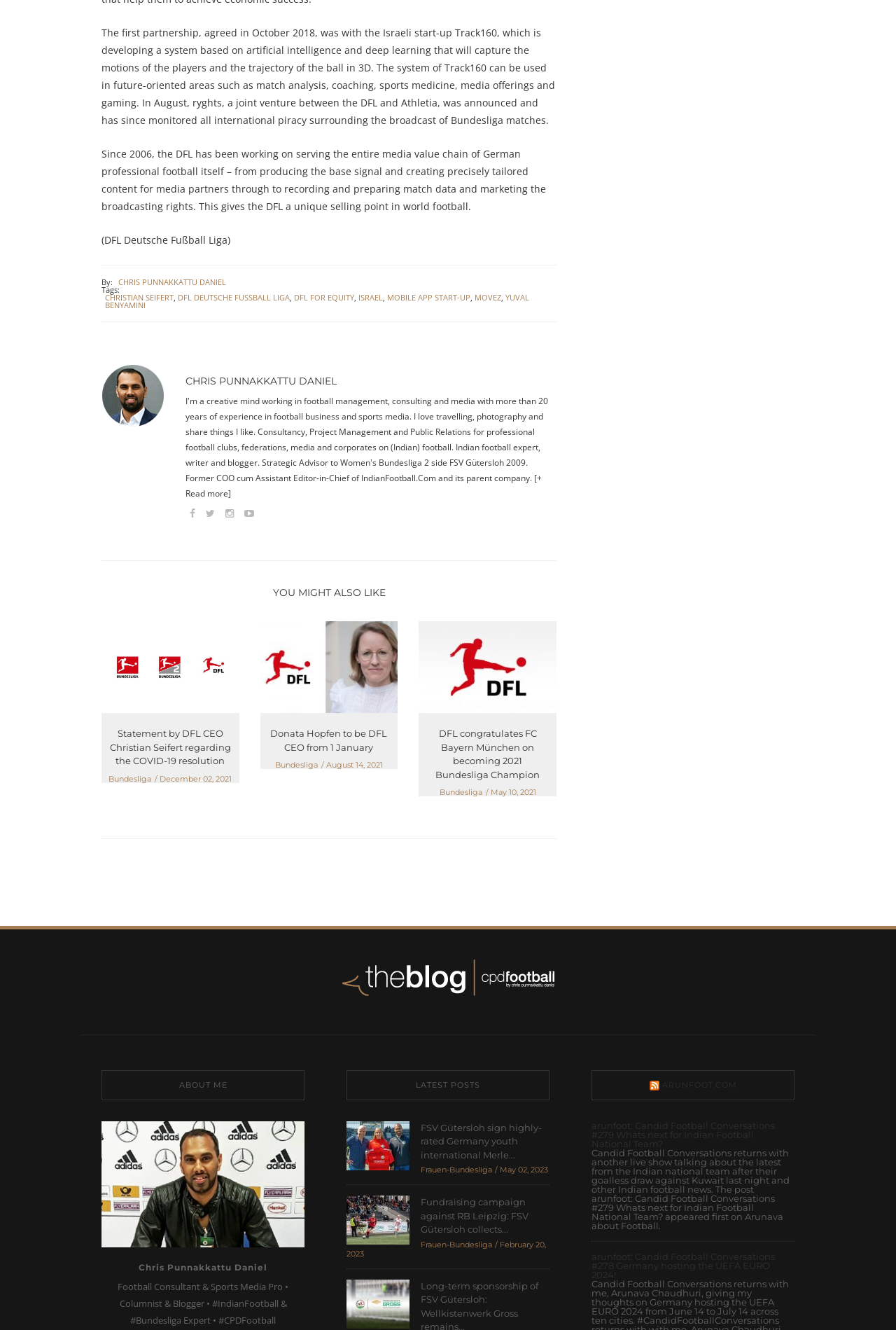Based on the element description: "Chris Punnakkattu Daniel", identify the bounding box coordinates for this UI element. The coordinates must be four float numbers between 0 and 1, listed as [left, top, right, bottom].

[0.128, 0.208, 0.252, 0.216]